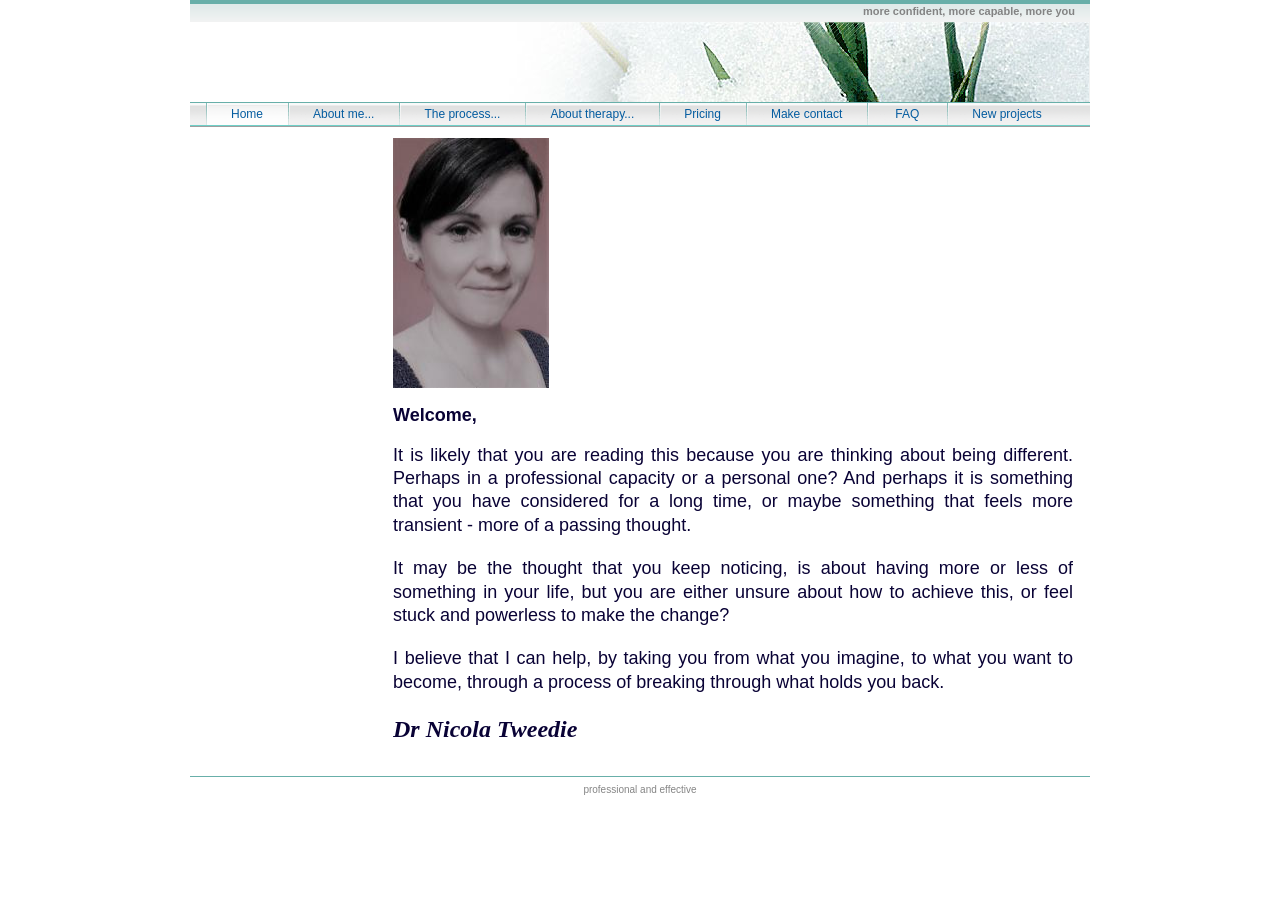Identify the bounding box coordinates of the clickable region to carry out the given instruction: "View the FAQ page".

[0.678, 0.112, 0.74, 0.139]